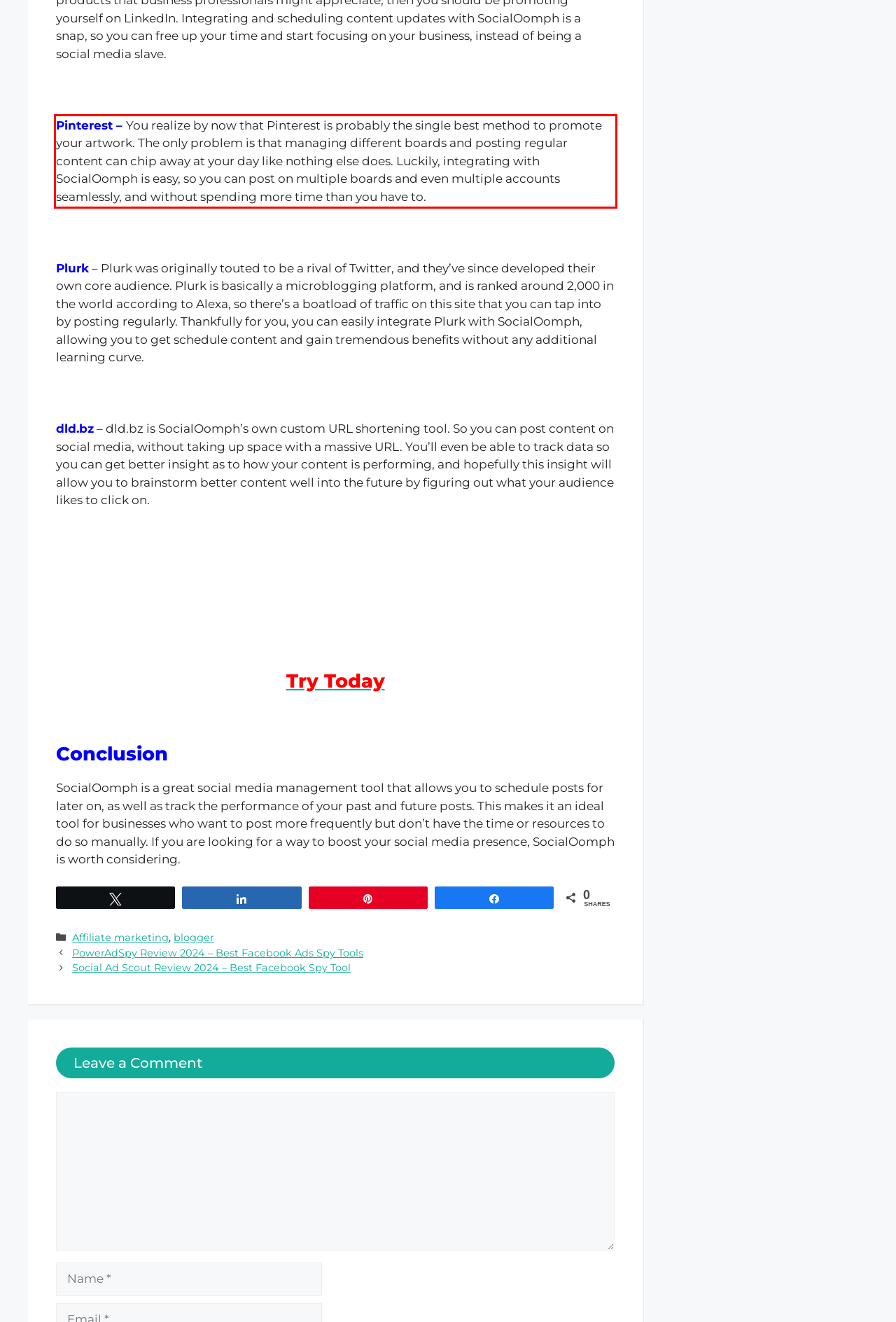Analyze the red bounding box in the provided webpage screenshot and generate the text content contained within.

Pinterest – You realize by now that Pinterest is probably the single best method to promote your artwork. The only problem is that managing different boards and posting regular content can chip away at your day like nothing else does. Luckily, integrating with SocialOomph is easy, so you can post on multiple boards and even multiple accounts seamlessly, and without spending more time than you have to.